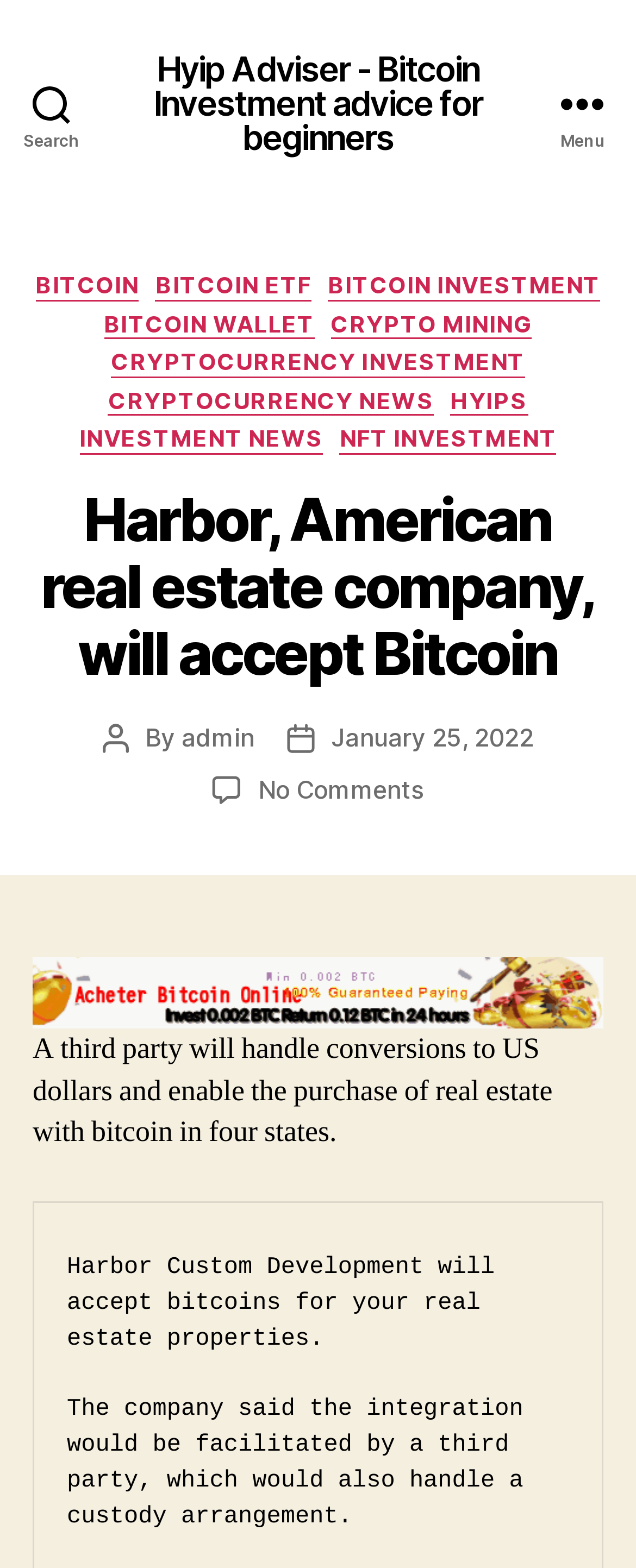Specify the bounding box coordinates of the region I need to click to perform the following instruction: "Open the menu". The coordinates must be four float numbers in the range of 0 to 1, i.e., [left, top, right, bottom].

[0.831, 0.0, 1.0, 0.131]